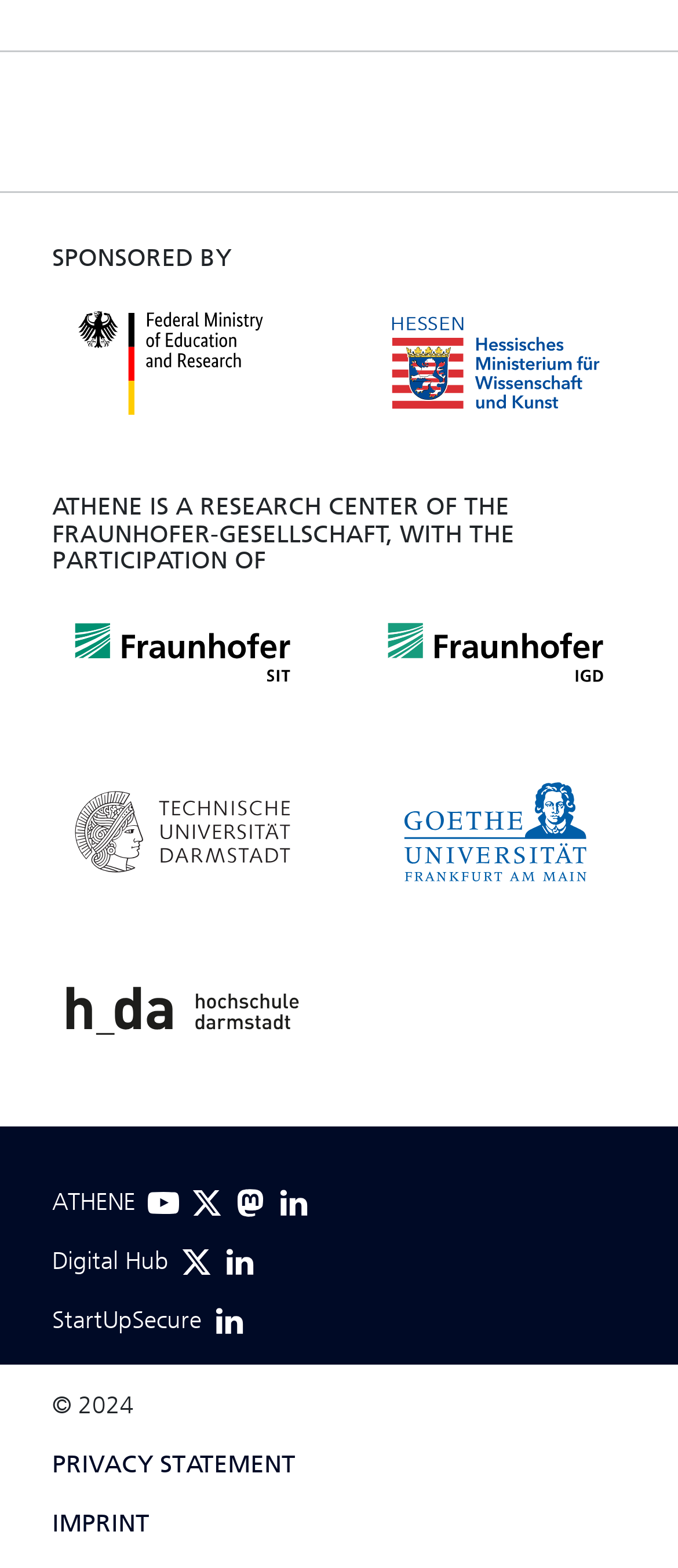Give a one-word or short phrase answer to the question: 
What is the year of the copyright?

2024